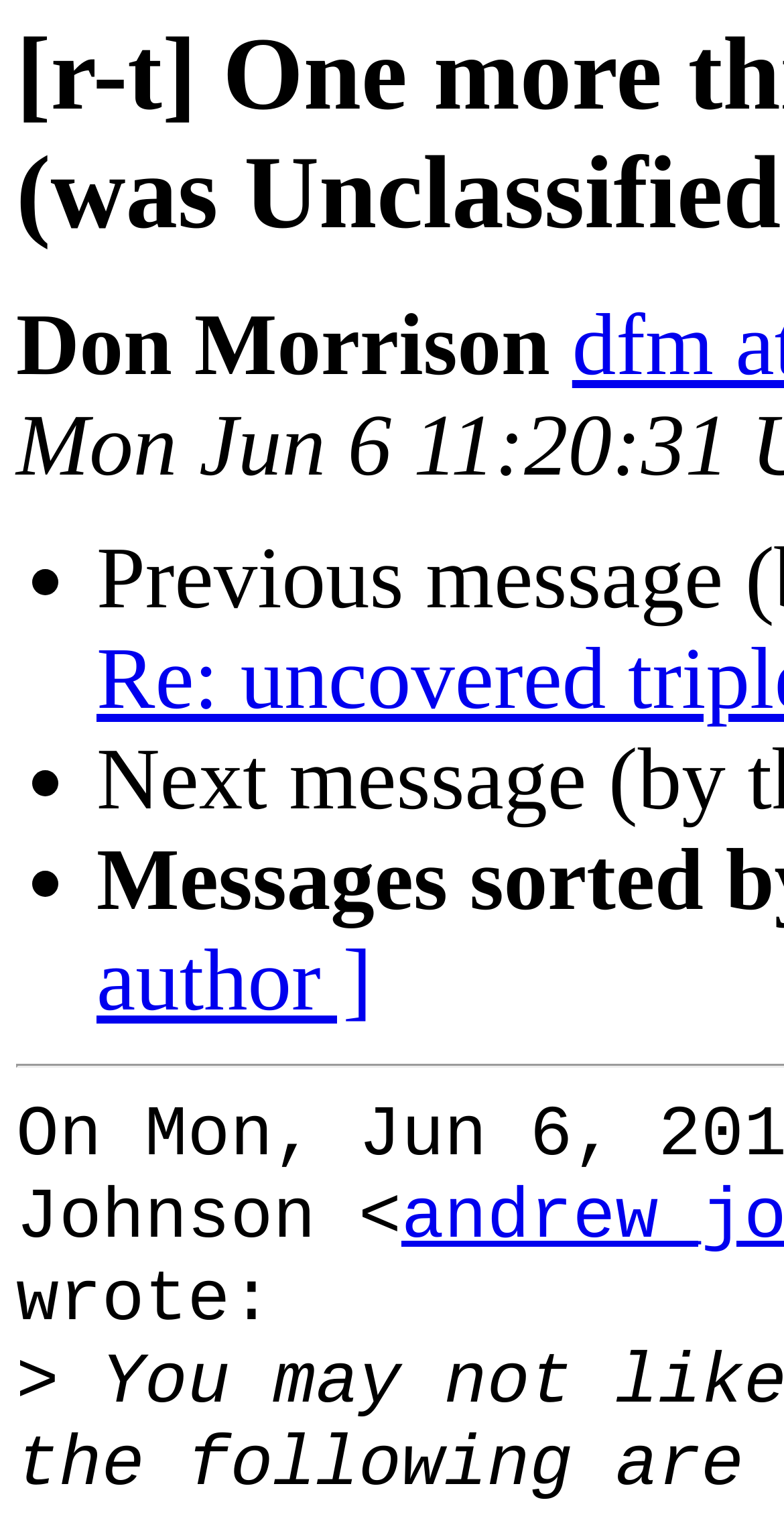Could you identify the text that serves as the heading for this webpage?

[r-t] One more thing Re: uncovered triples (was Unclassified)